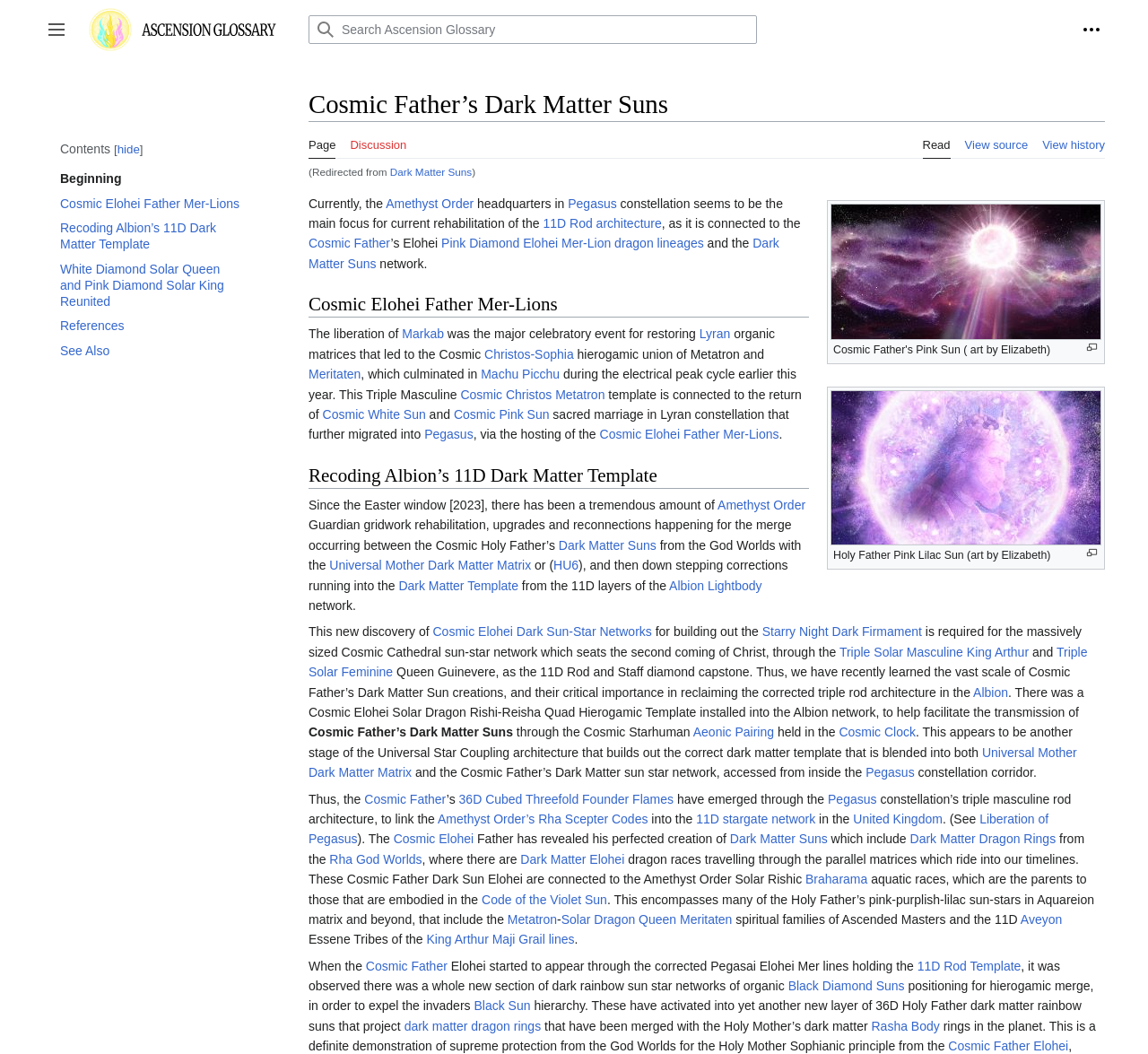Identify the bounding box coordinates for the UI element described as: "Cosmic Elohei Dark Sun-Star Networks". The coordinates should be provided as four floats between 0 and 1: [left, top, right, bottom].

[0.377, 0.593, 0.568, 0.606]